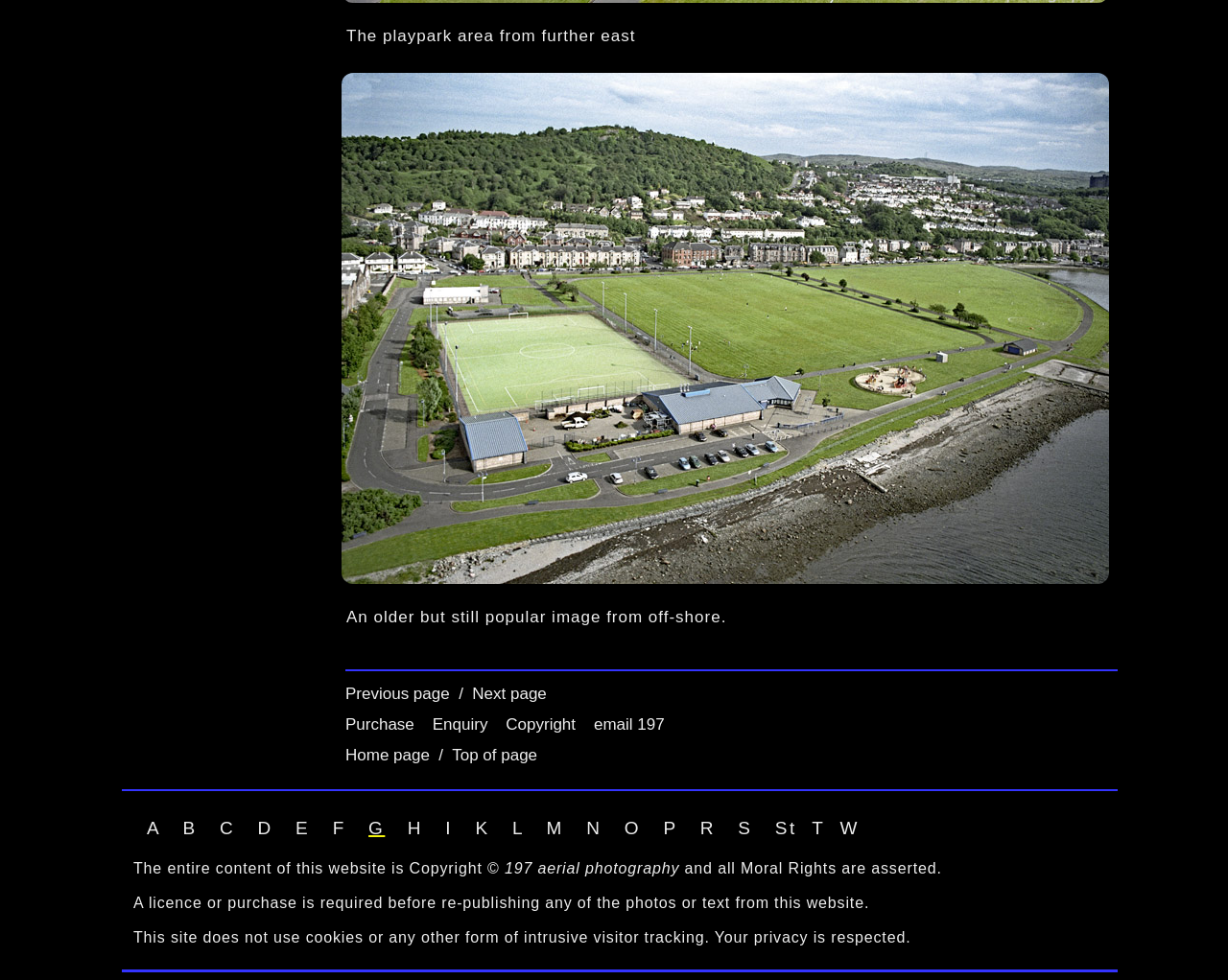Provide a brief response to the question using a single word or phrase: 
What is the location of the playpark area?

Battery Park, Greenock, Inverclyde